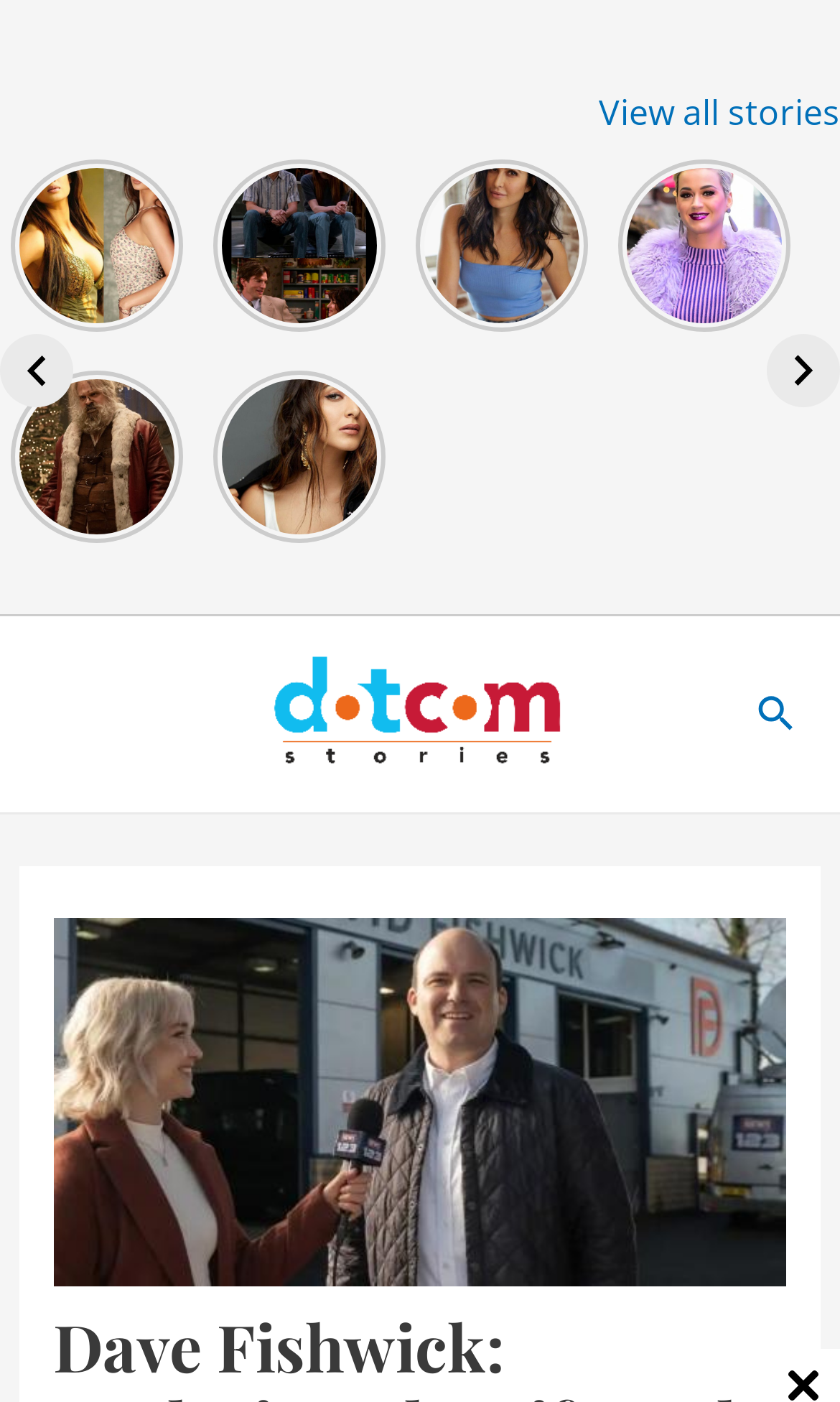Is there a search icon on the webpage?
Please look at the screenshot and answer in one word or a short phrase.

Yes